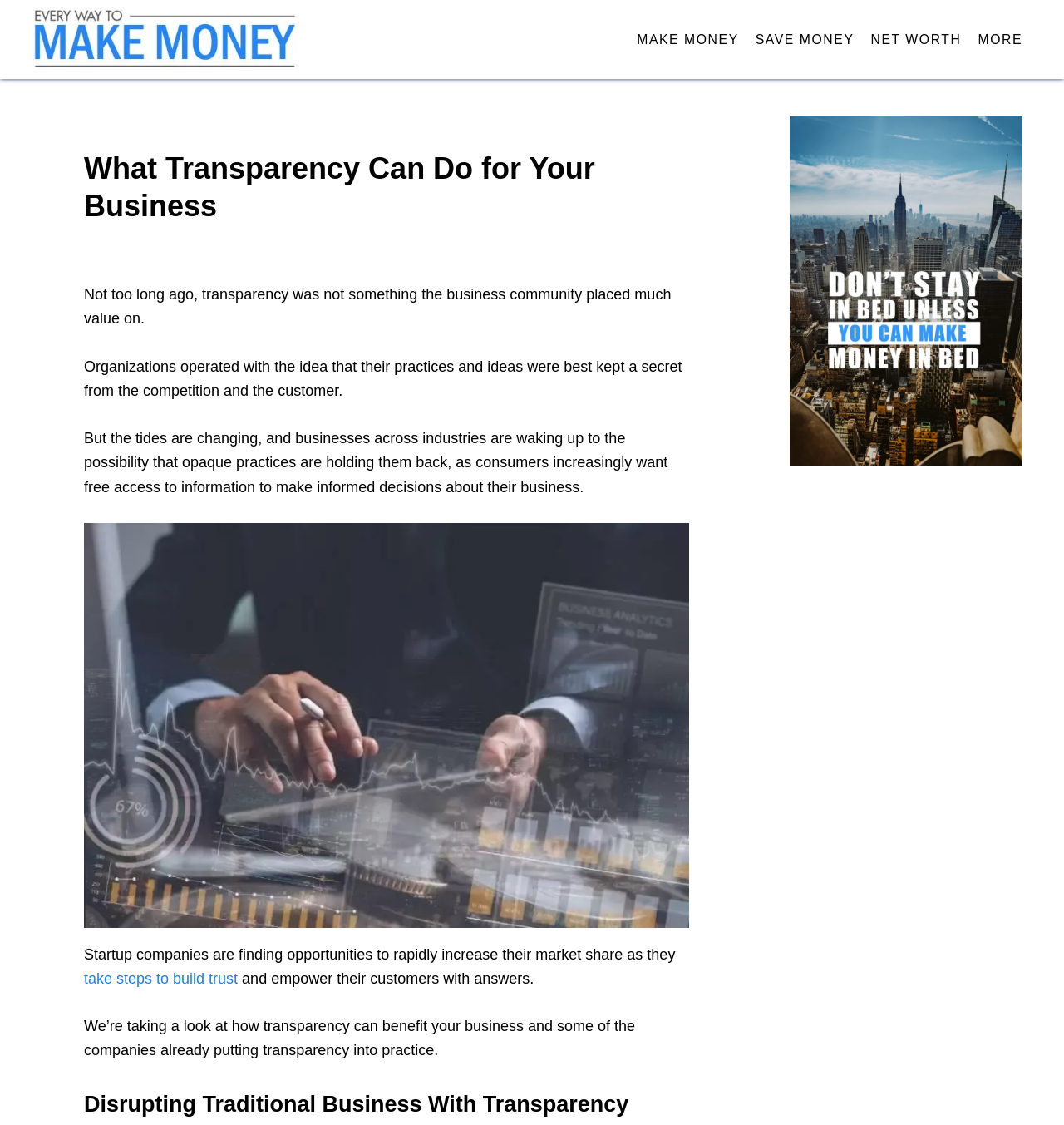Identify the main heading from the webpage and provide its text content.

What Transparency Can Do for Your Business